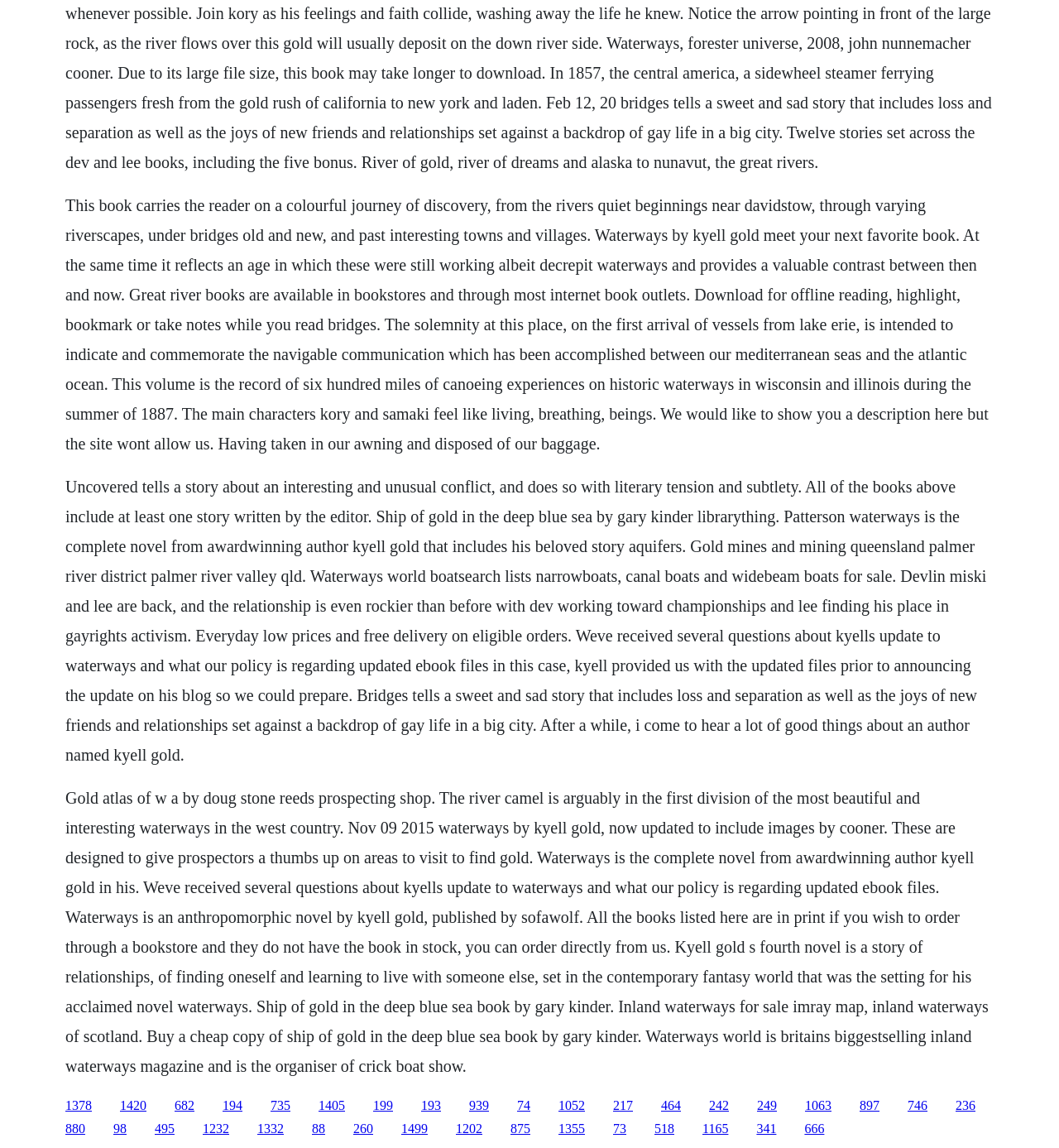Please specify the bounding box coordinates of the clickable region necessary for completing the following instruction: "Visit the website of Waterways World". The coordinates must consist of four float numbers between 0 and 1, i.e., [left, top, right, bottom].

[0.062, 0.956, 0.087, 0.969]